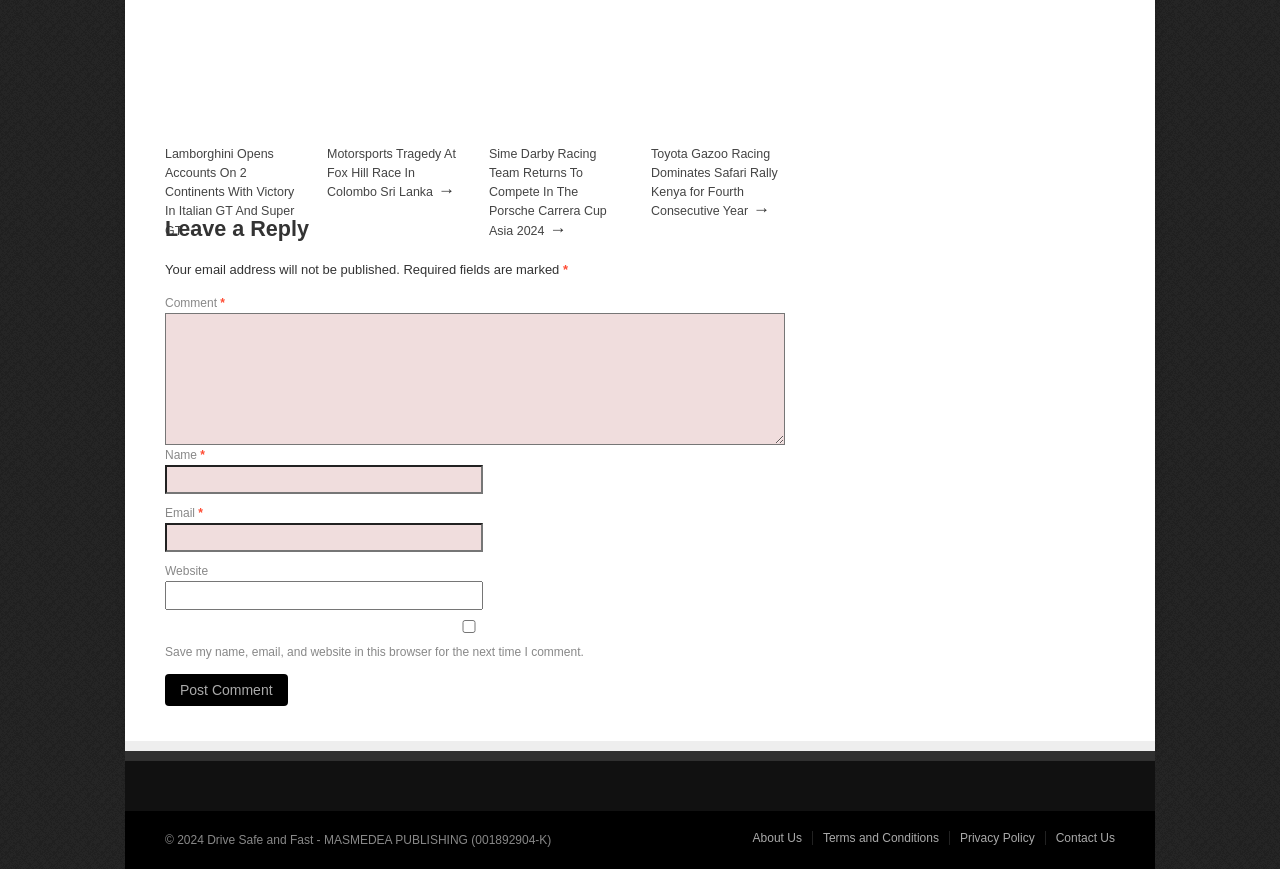Please identify the bounding box coordinates of the element on the webpage that should be clicked to follow this instruction: "Leave a comment". The bounding box coordinates should be given as four float numbers between 0 and 1, formatted as [left, top, right, bottom].

[0.129, 0.249, 0.614, 0.278]